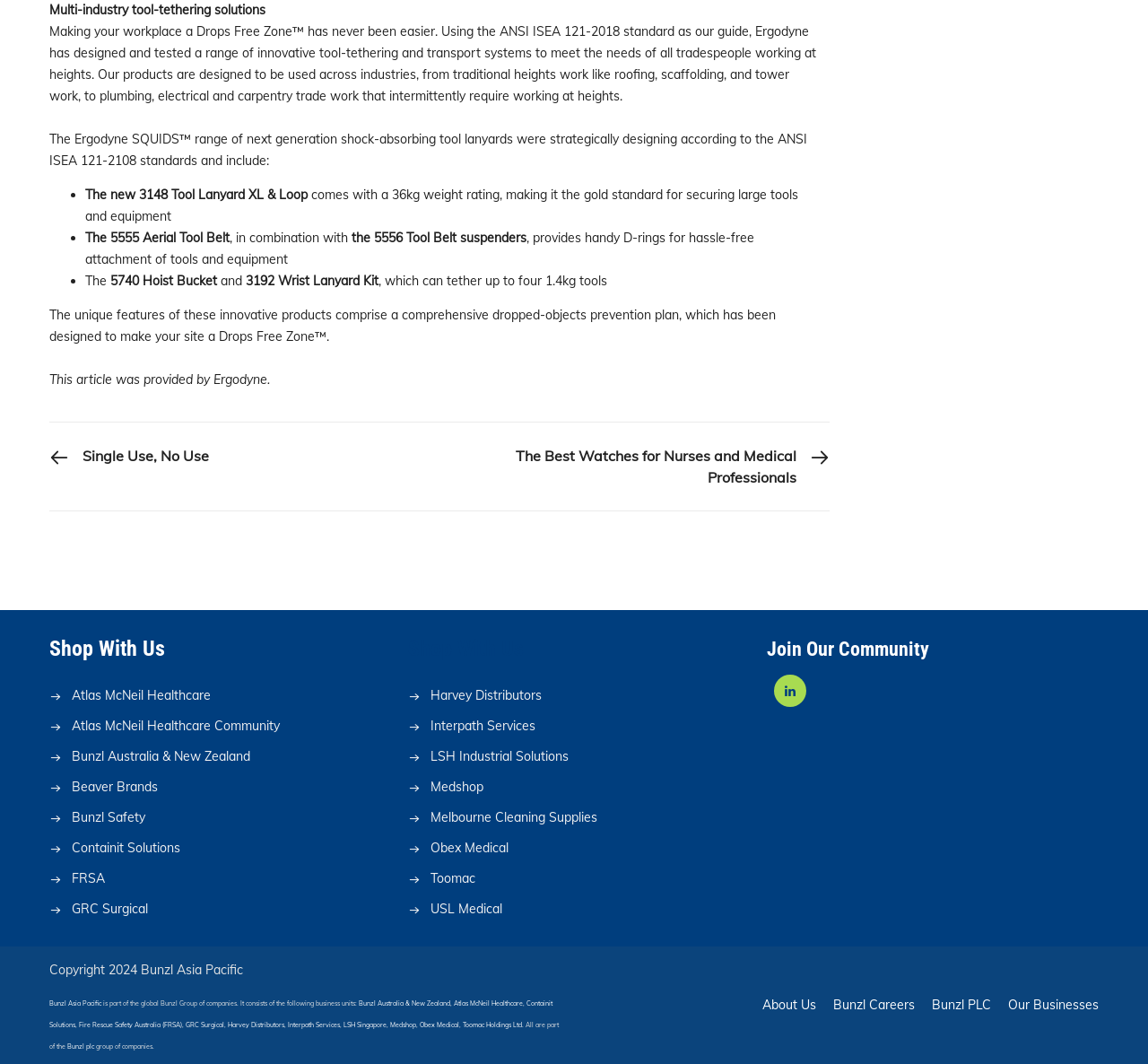Respond with a single word or phrase:
What is the purpose of the Ergodyne SQUIDS range of tool lanyards?

To prevent dropped objects